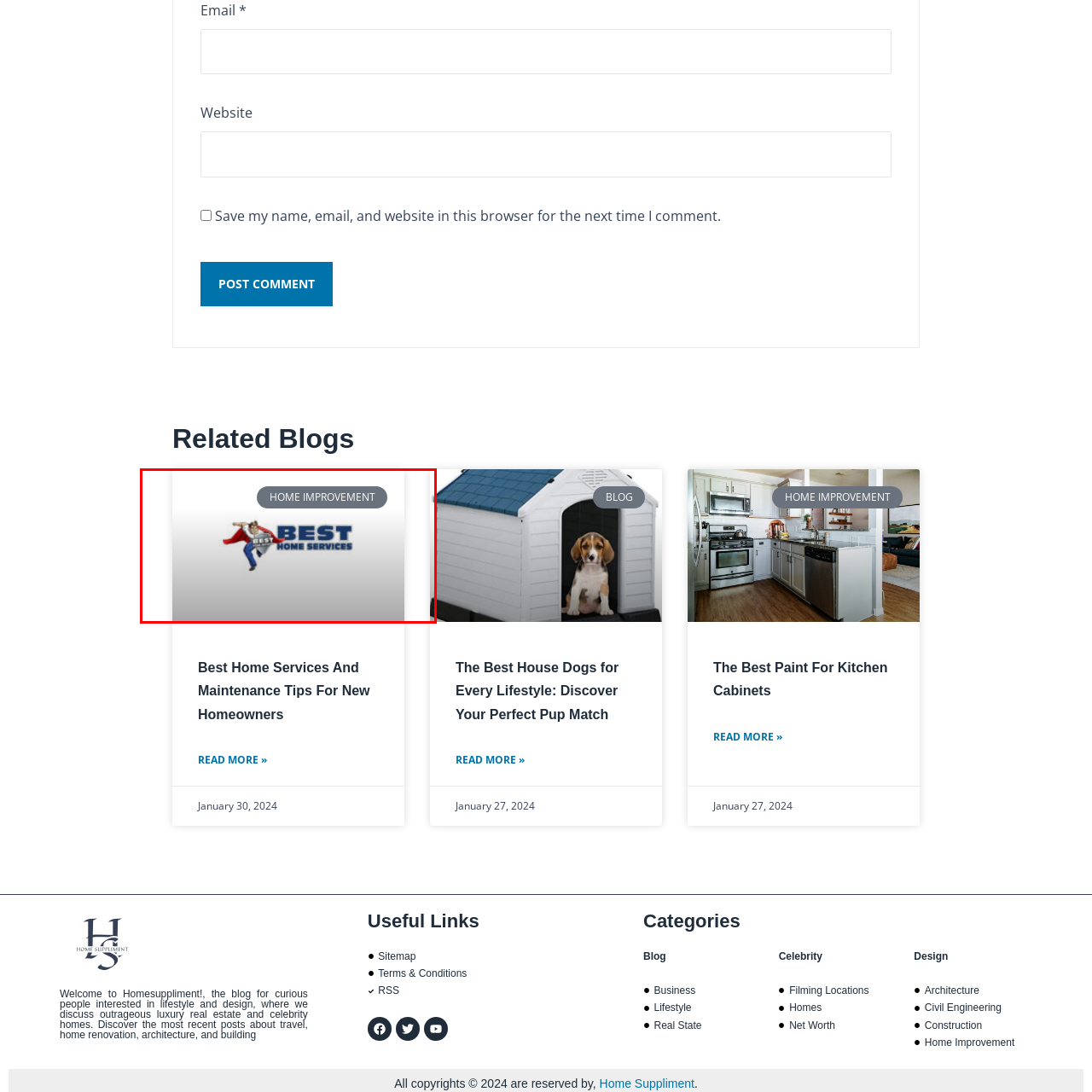What is the title above the image?
Examine the area marked by the red bounding box and respond with a one-word or short phrase answer.

HOME IMPROVEMENT